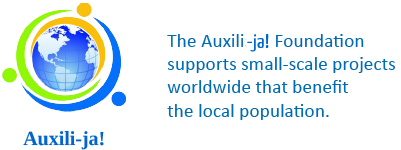What is the focus of the foundation's charitable objectives?
With the help of the image, please provide a detailed response to the question.

The question asks about the focus of the foundation's charitable objectives. Upon analyzing the caption, I understand that the foundation's emblematic representation conveys both a sense of global outreach and localized impact, encapsulating the essence of the foundation's charitable objectives. The focus of these objectives is to empower local communities through financial assistance and project sponsorship.